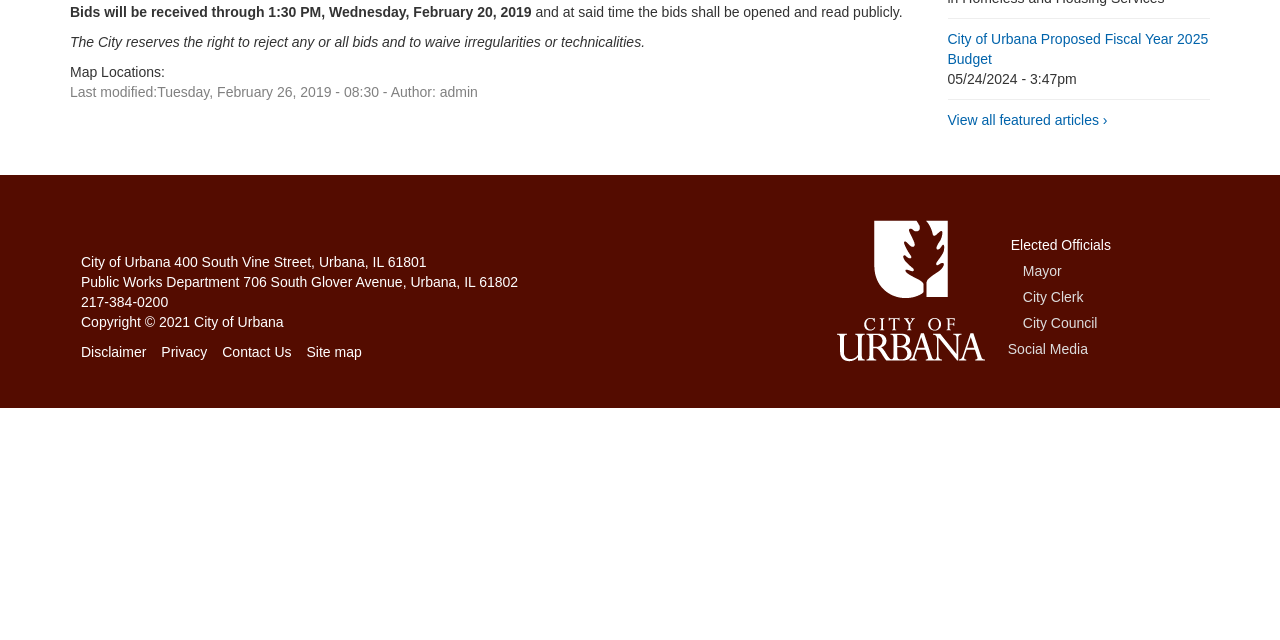Identify the bounding box for the UI element specified in this description: "Site map". The coordinates must be four float numbers between 0 and 1, formatted as [left, top, right, bottom].

[0.239, 0.537, 0.294, 0.562]